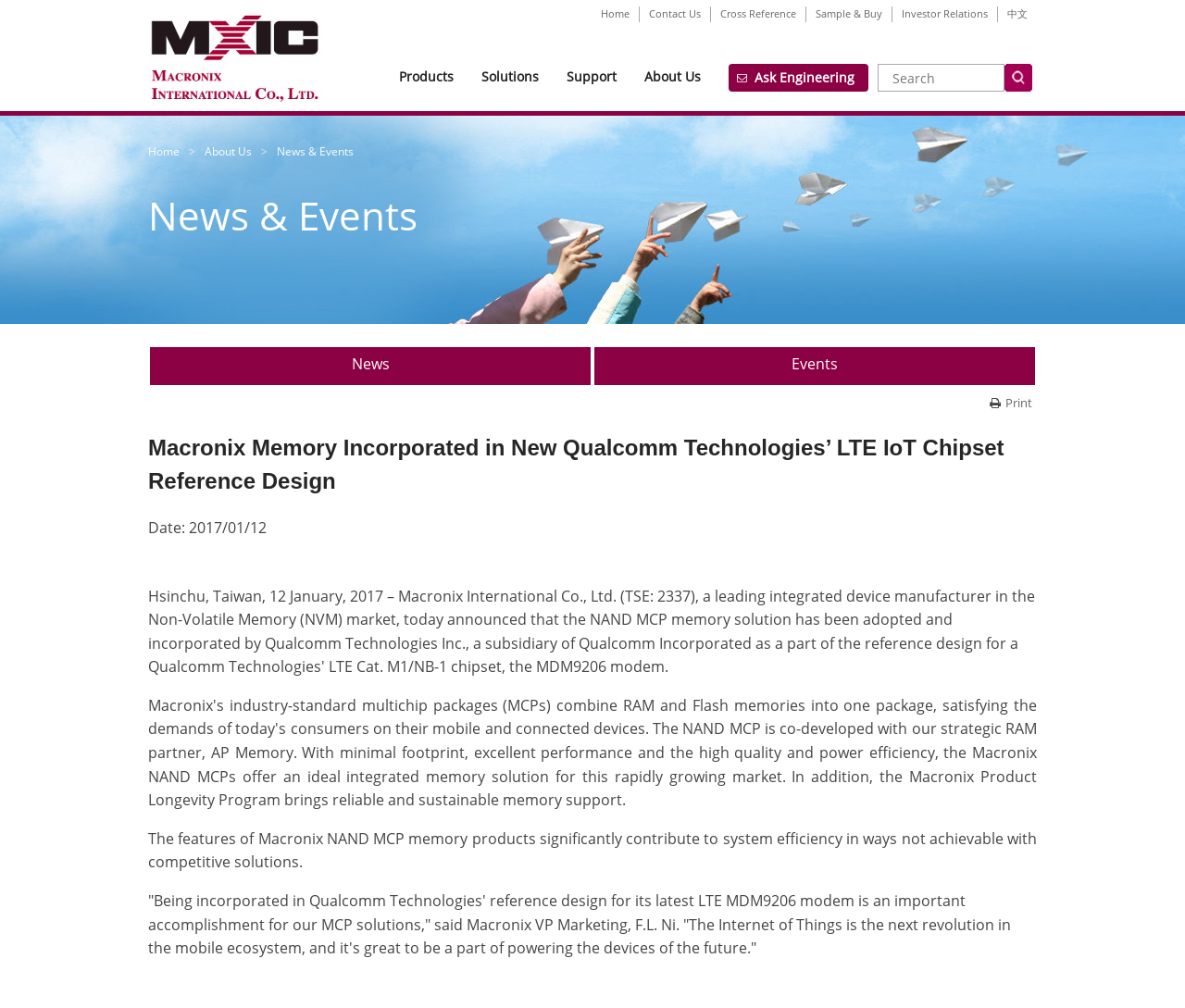Select the bounding box coordinates of the element I need to click to carry out the following instruction: "Go to About Us".

[0.532, 0.057, 0.603, 0.11]